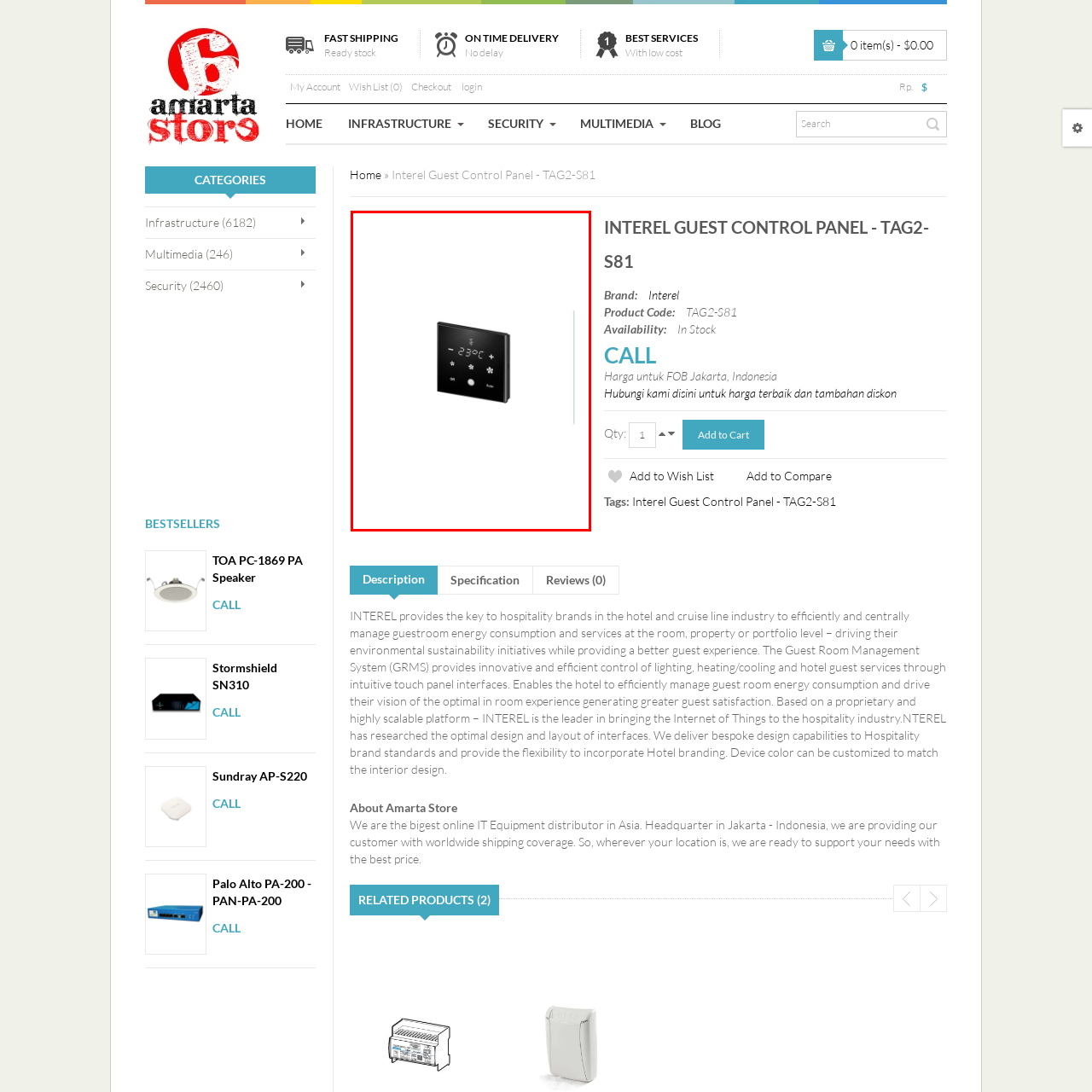What is the finish of the control panel?
Inspect the image inside the red bounding box and answer the question with as much detail as you can.

The control panel has a minimalist design with a glossy black finish, which gives it a sleek and modern look.